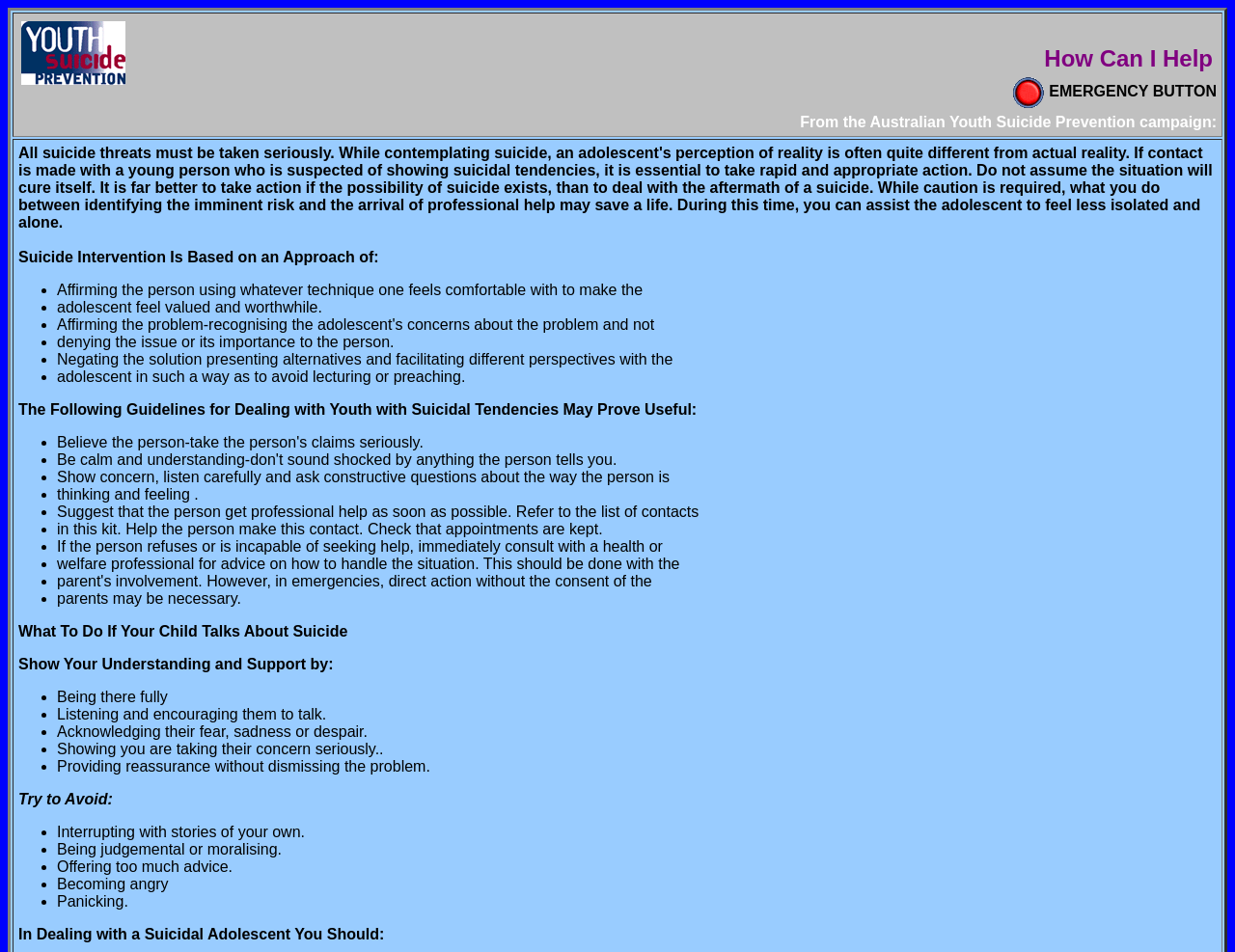Use a single word or phrase to answer the following:
What is the logo image filename?

YSPLOGOSM.GIF